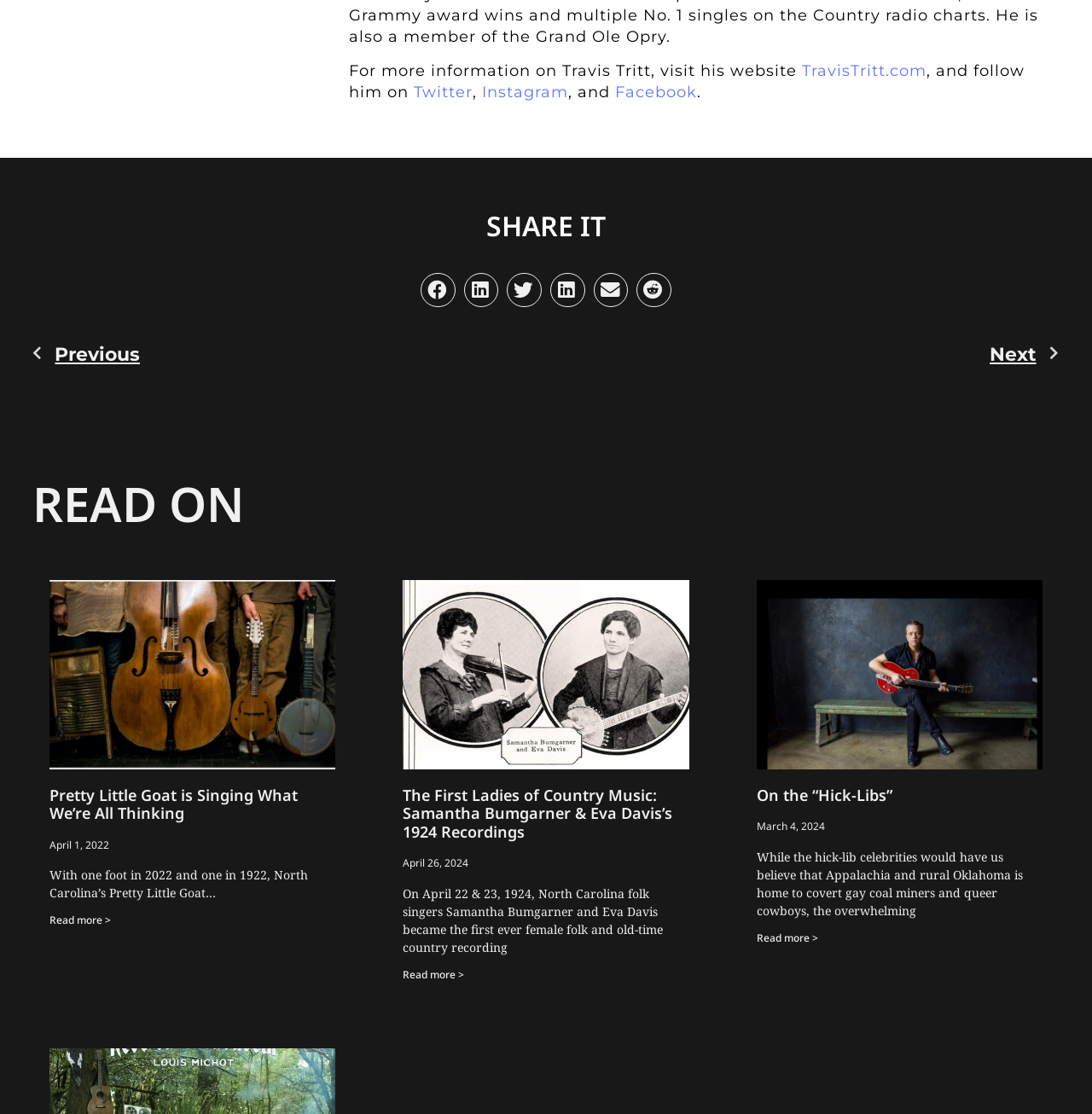Provide your answer in one word or a succinct phrase for the question: 
What is the date of the second article?

April 26, 2024